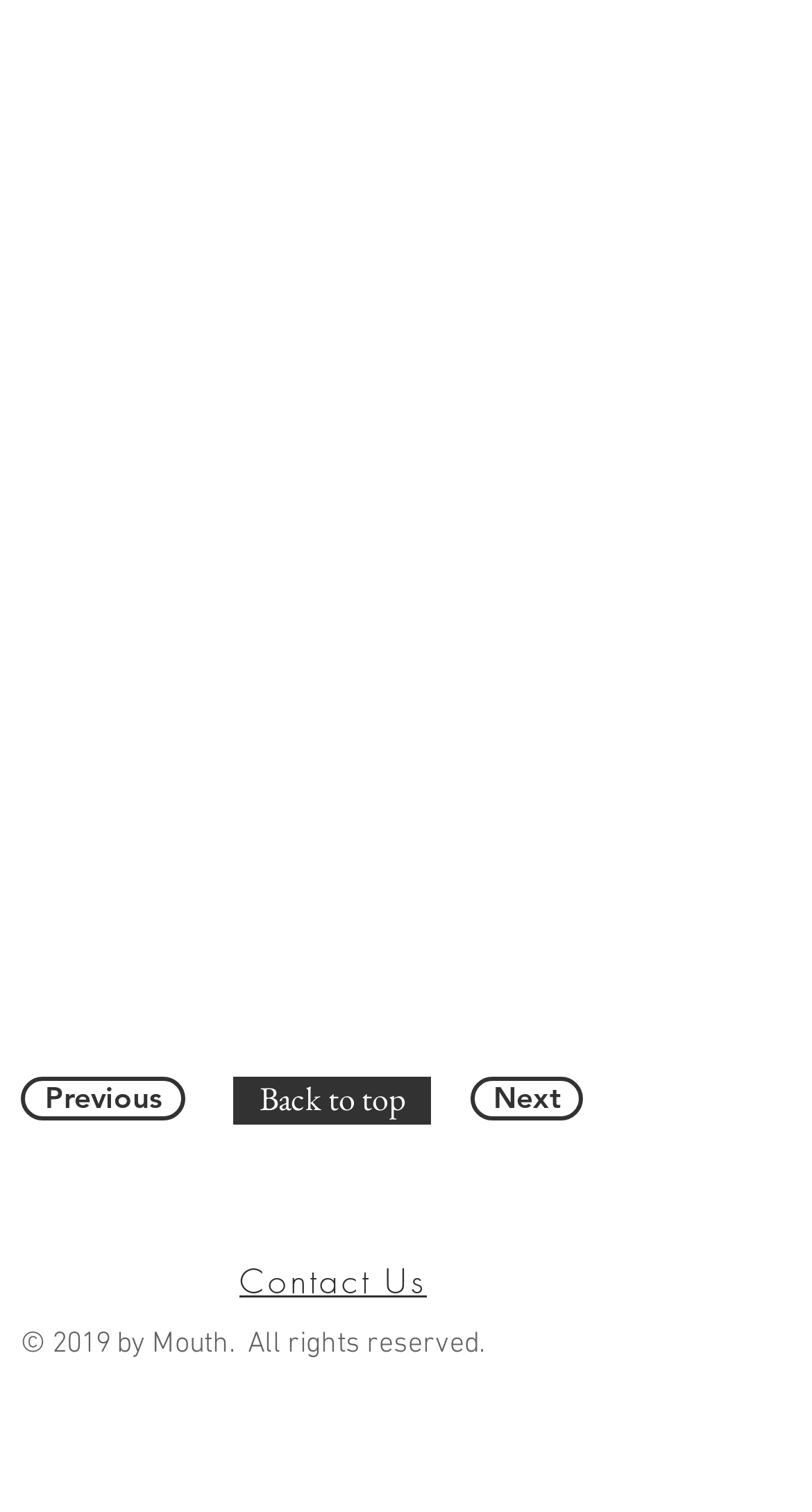Find the bounding box coordinates for the area that should be clicked to accomplish the instruction: "Subscribe with email".

None